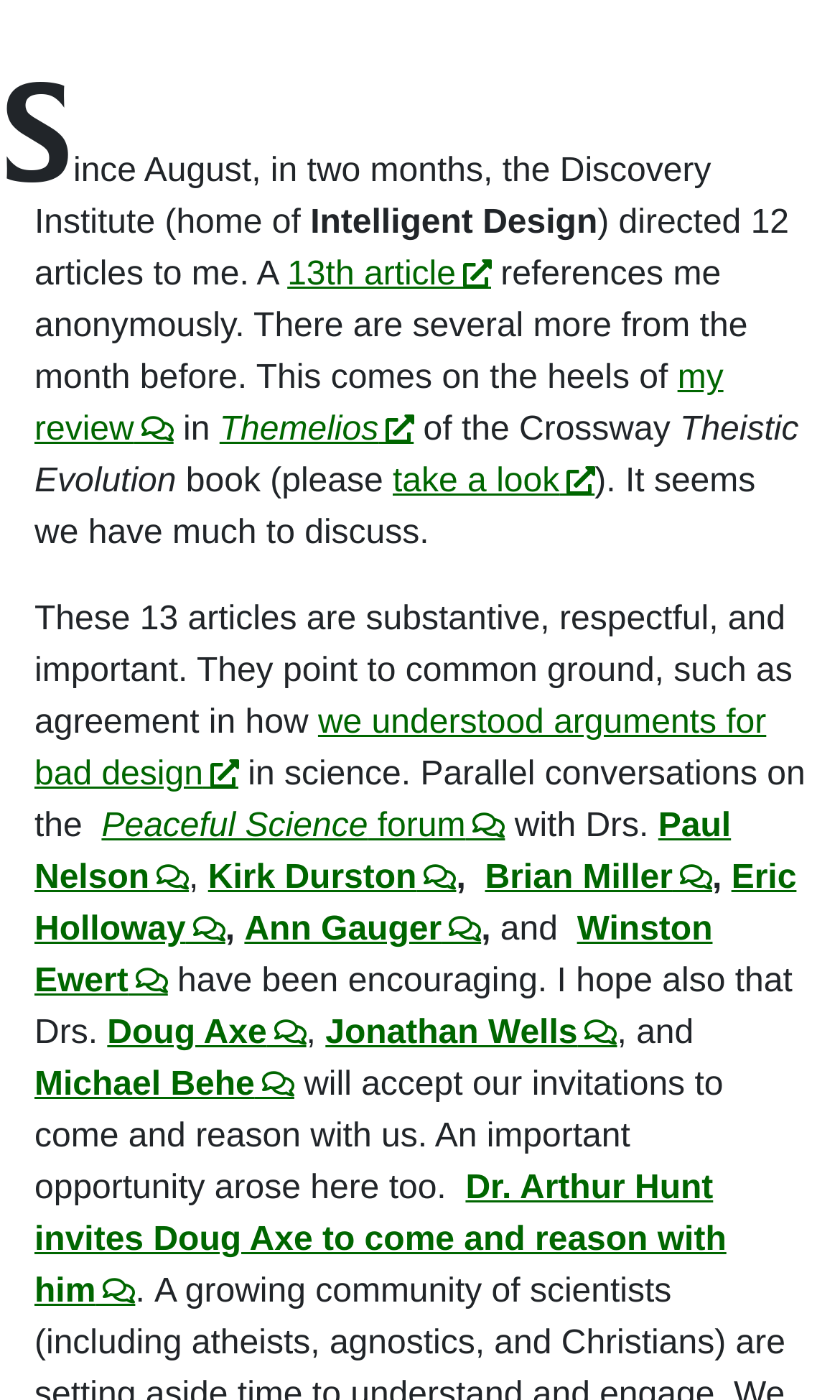Identify the bounding box coordinates of the element to click to follow this instruction: 'Read the review'. Ensure the coordinates are four float values between 0 and 1, provided as [left, top, right, bottom].

[0.041, 0.258, 0.861, 0.321]